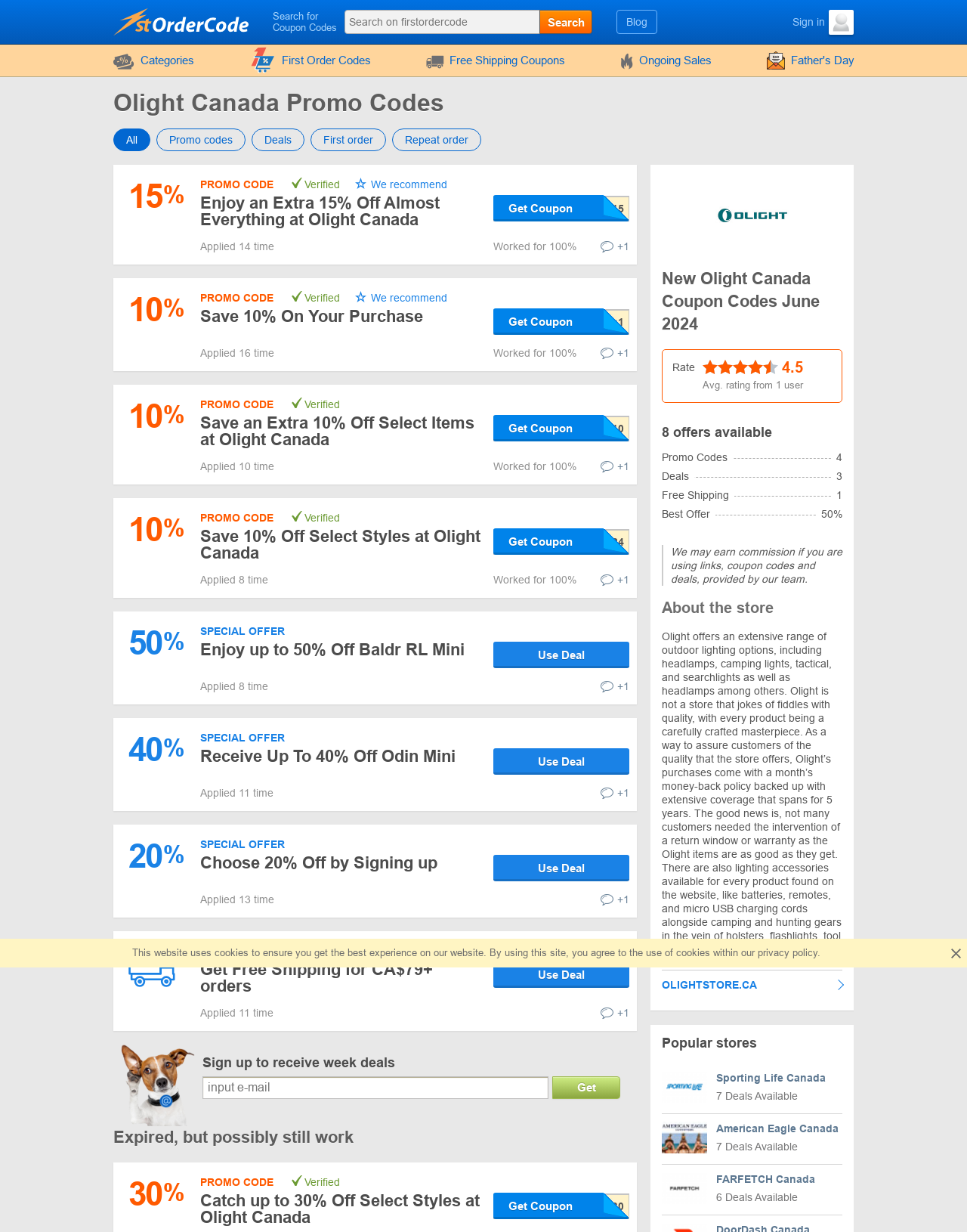Examine the image and give a thorough answer to the following question:
What is the maximum discount offered?

After scanning the webpage, I found a promo code that offers up to 50% off on a specific product, which suggests that the maximum discount offered on this website is 50%.